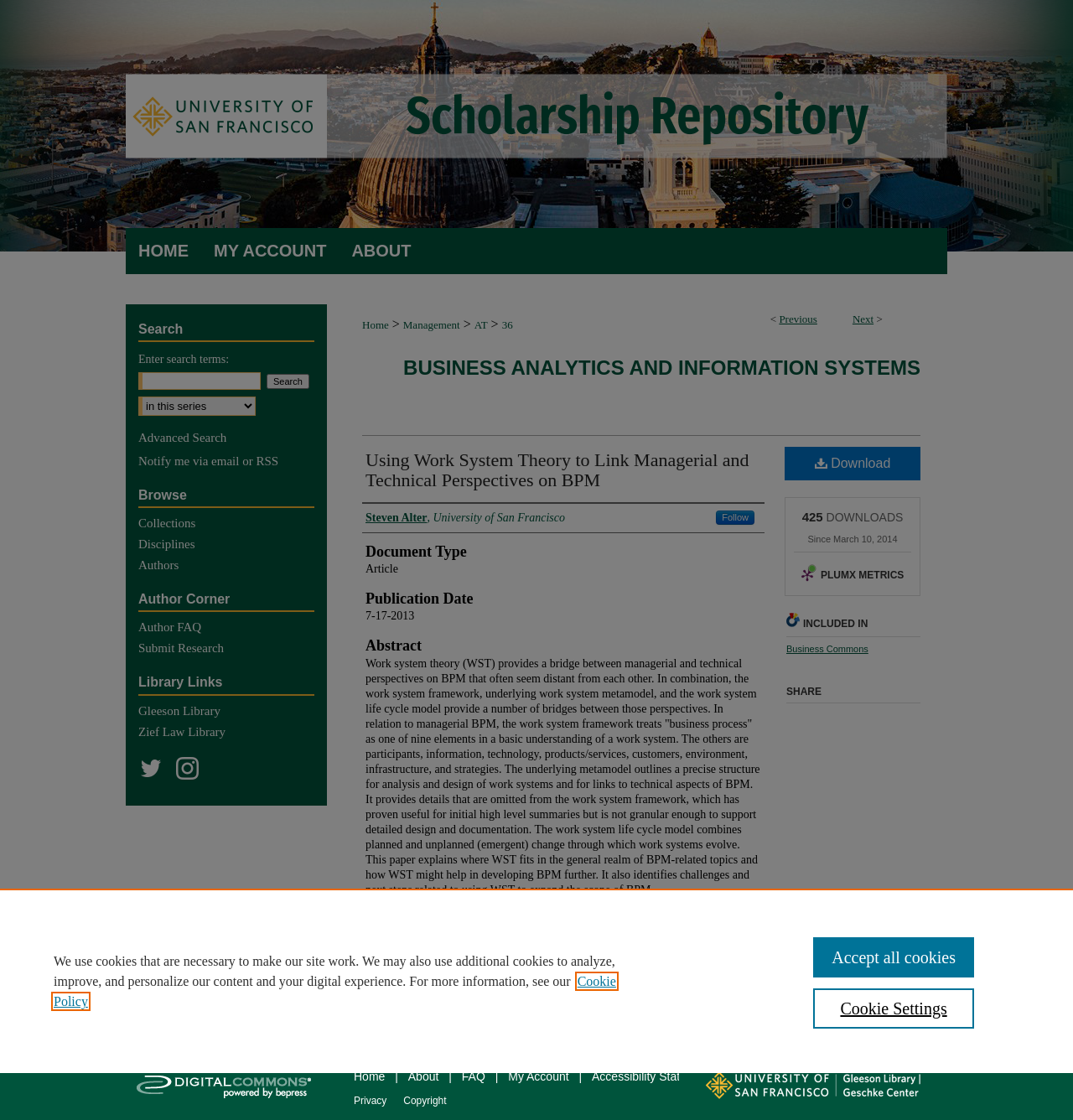Identify the bounding box coordinates of the region that needs to be clicked to carry out this instruction: "Follow the author". Provide these coordinates as four float numbers ranging from 0 to 1, i.e., [left, top, right, bottom].

[0.667, 0.456, 0.703, 0.469]